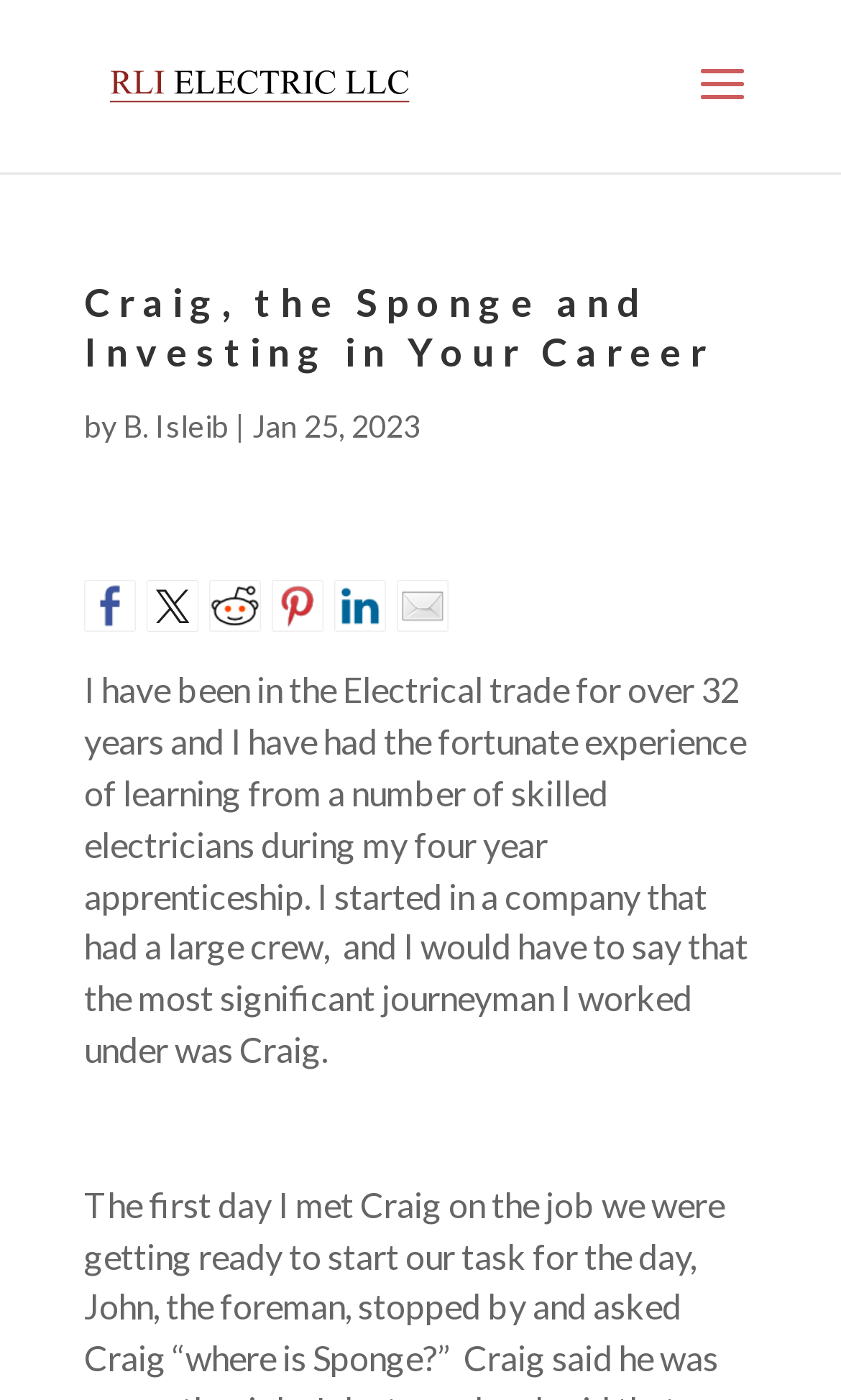Pinpoint the bounding box coordinates of the element you need to click to execute the following instruction: "Click on the RLI Electric link". The bounding box should be represented by four float numbers between 0 and 1, in the format [left, top, right, bottom].

[0.108, 0.046, 0.508, 0.072]